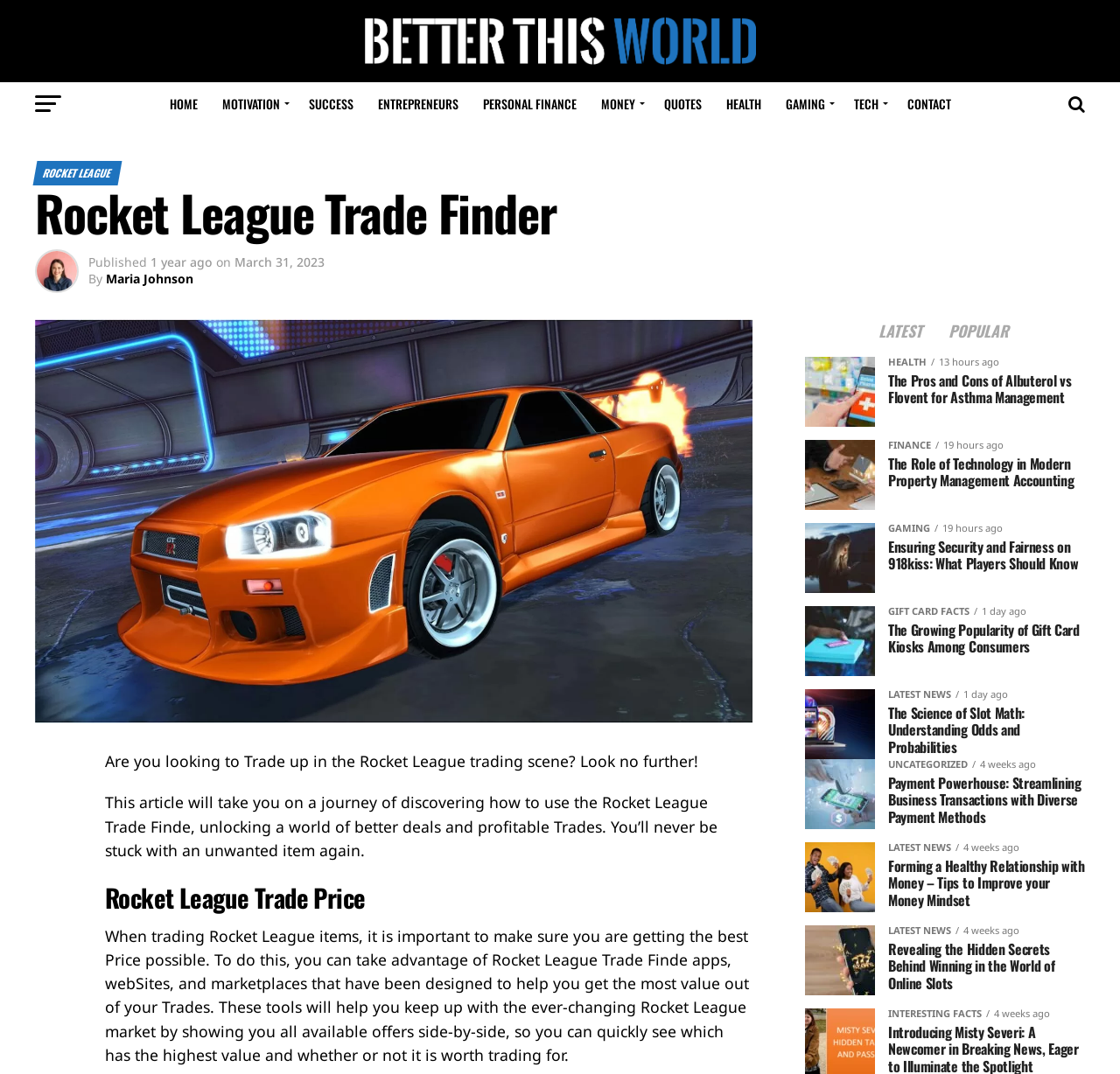Can you specify the bounding box coordinates for the region that should be clicked to fulfill this instruction: "Click on the 'GAMING' link".

[0.692, 0.076, 0.75, 0.117]